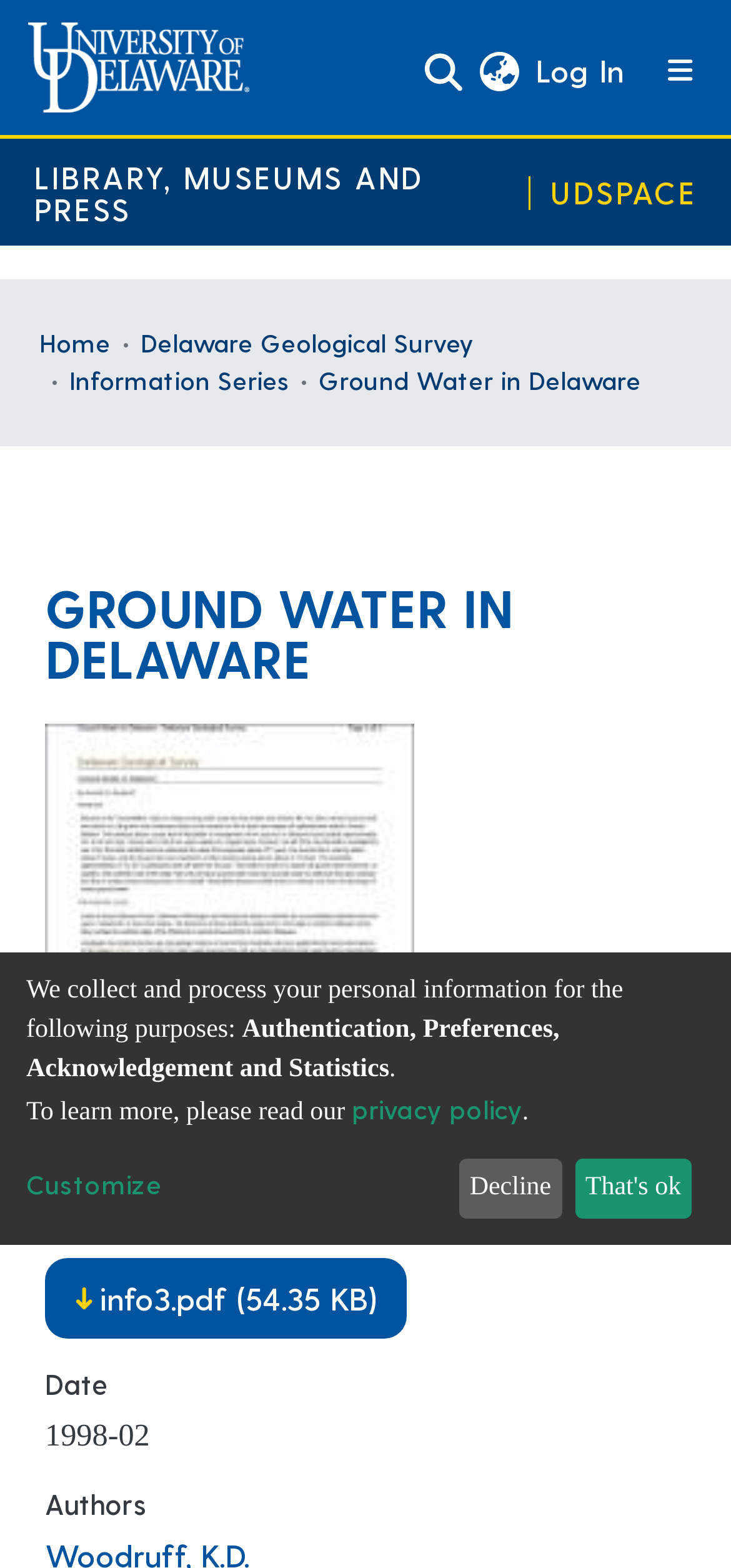Locate the bounding box coordinates of the clickable region necessary to complete the following instruction: "View info3.pdf". Provide the coordinates in the format of four float numbers between 0 and 1, i.e., [left, top, right, bottom].

[0.062, 0.802, 0.556, 0.854]